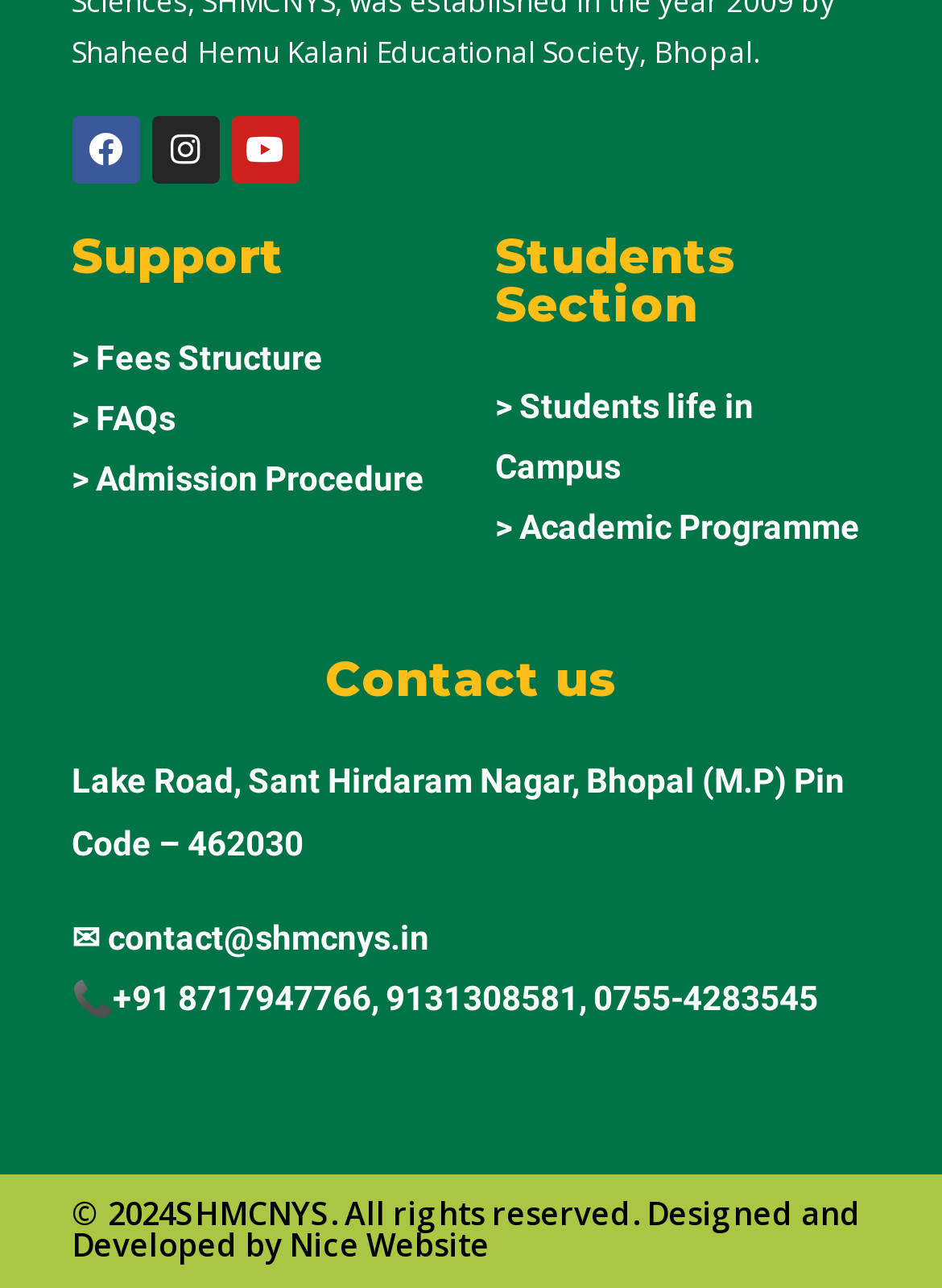Pinpoint the bounding box coordinates of the clickable area necessary to execute the following instruction: "Explore Students life in Campus". The coordinates should be given as four float numbers between 0 and 1, namely [left, top, right, bottom].

[0.526, 0.3, 0.8, 0.377]